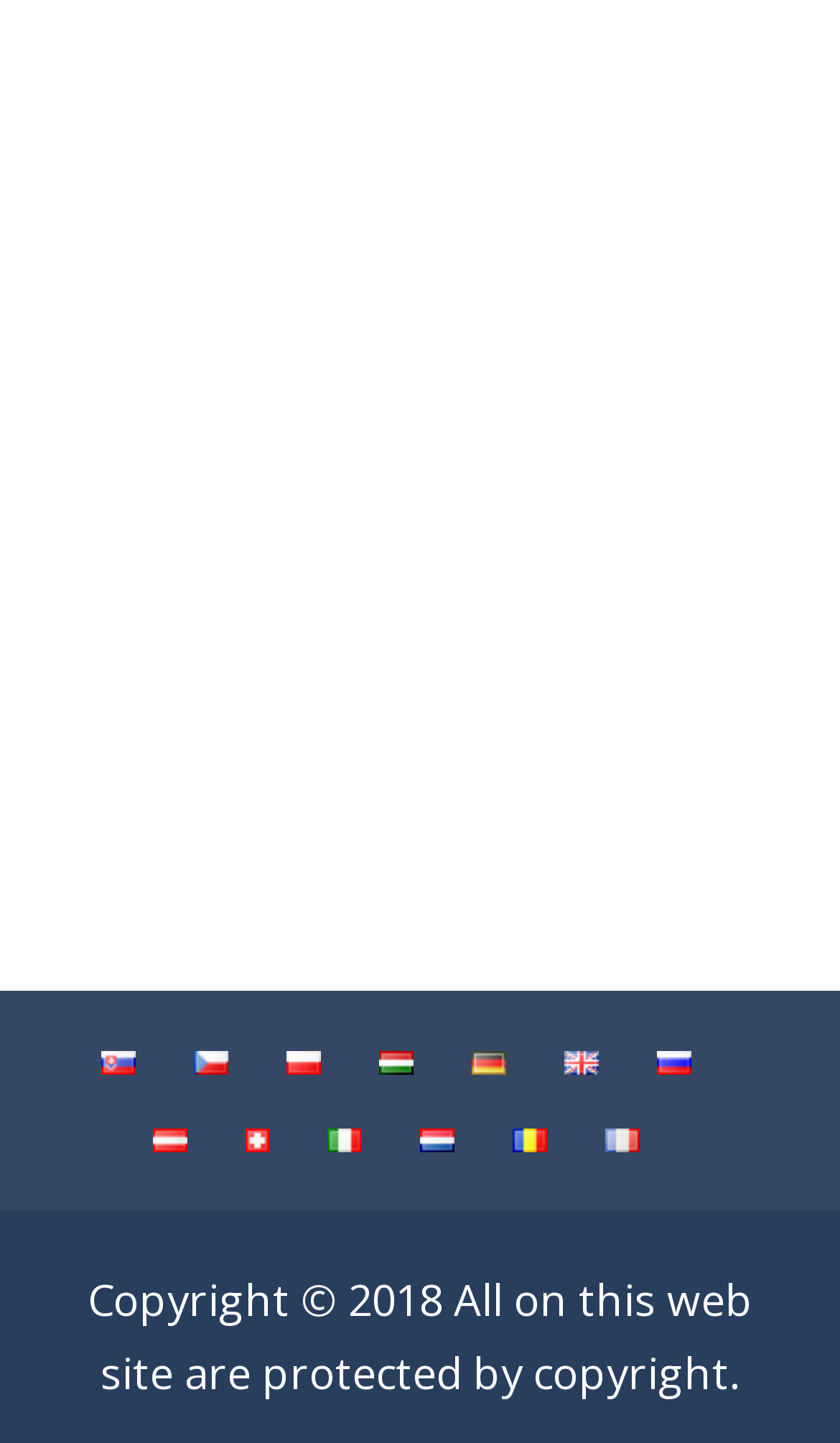Provide the bounding box coordinates of the section that needs to be clicked to accomplish the following instruction: "go to Austria page."

[0.182, 0.776, 0.223, 0.804]